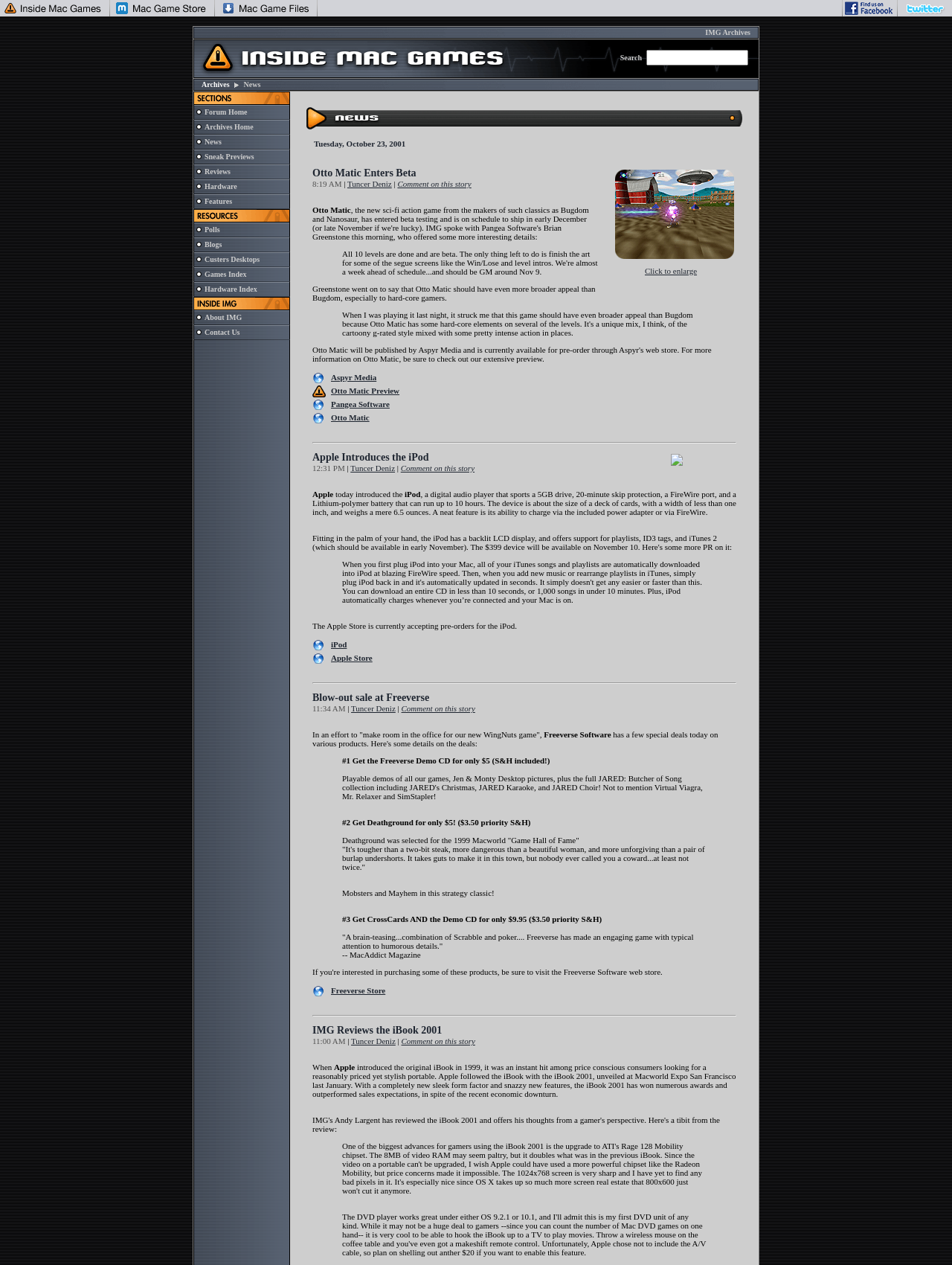From the element description: "Comment on this story", extract the bounding box coordinates of the UI element. The coordinates should be expressed as four float numbers between 0 and 1, in the order [left, top, right, bottom].

[0.421, 0.819, 0.499, 0.826]